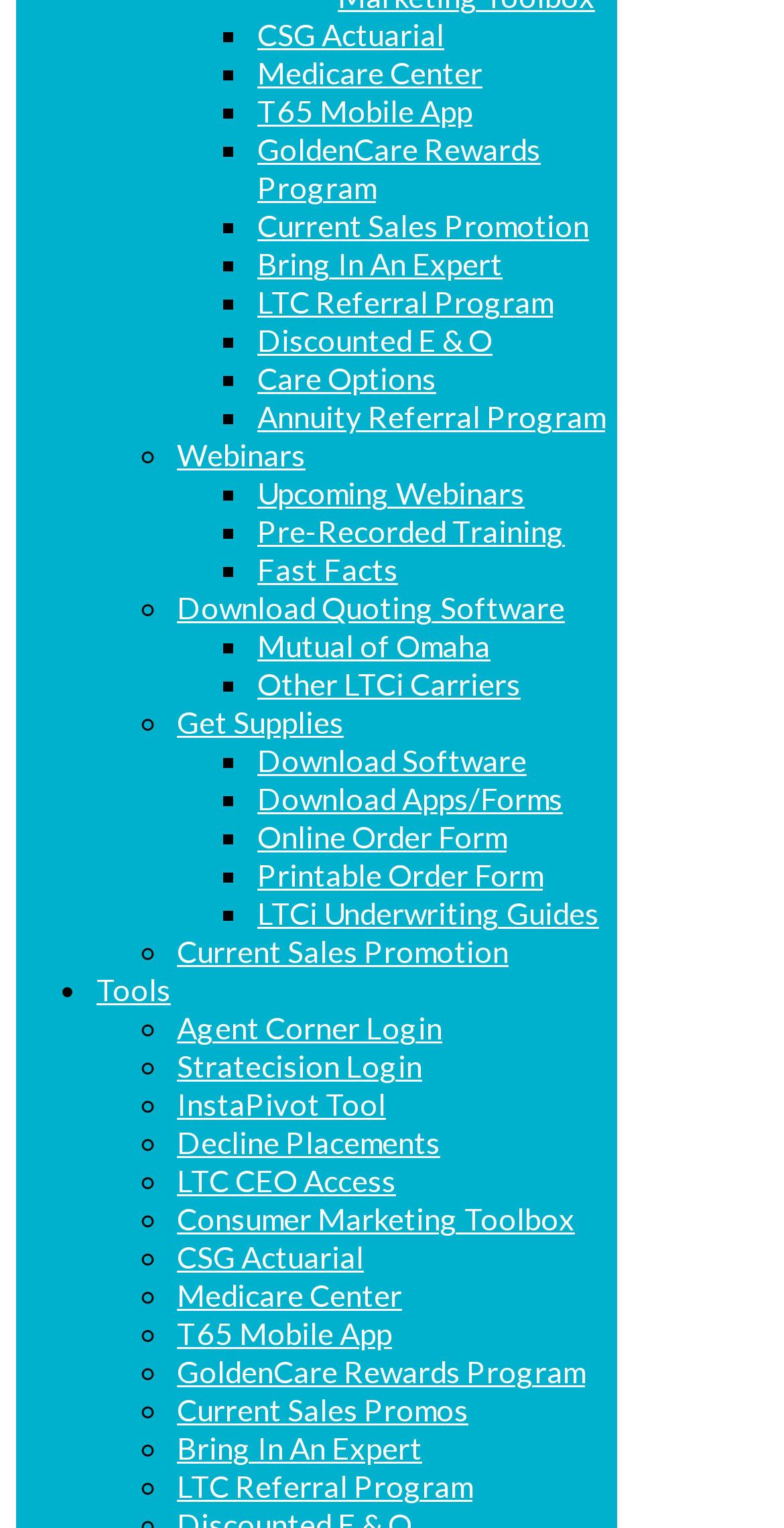Find the bounding box coordinates of the element you need to click on to perform this action: 'Explore Current Sales Promotion'. The coordinates should be represented by four float values between 0 and 1, in the format [left, top, right, bottom].

[0.328, 0.136, 0.751, 0.16]